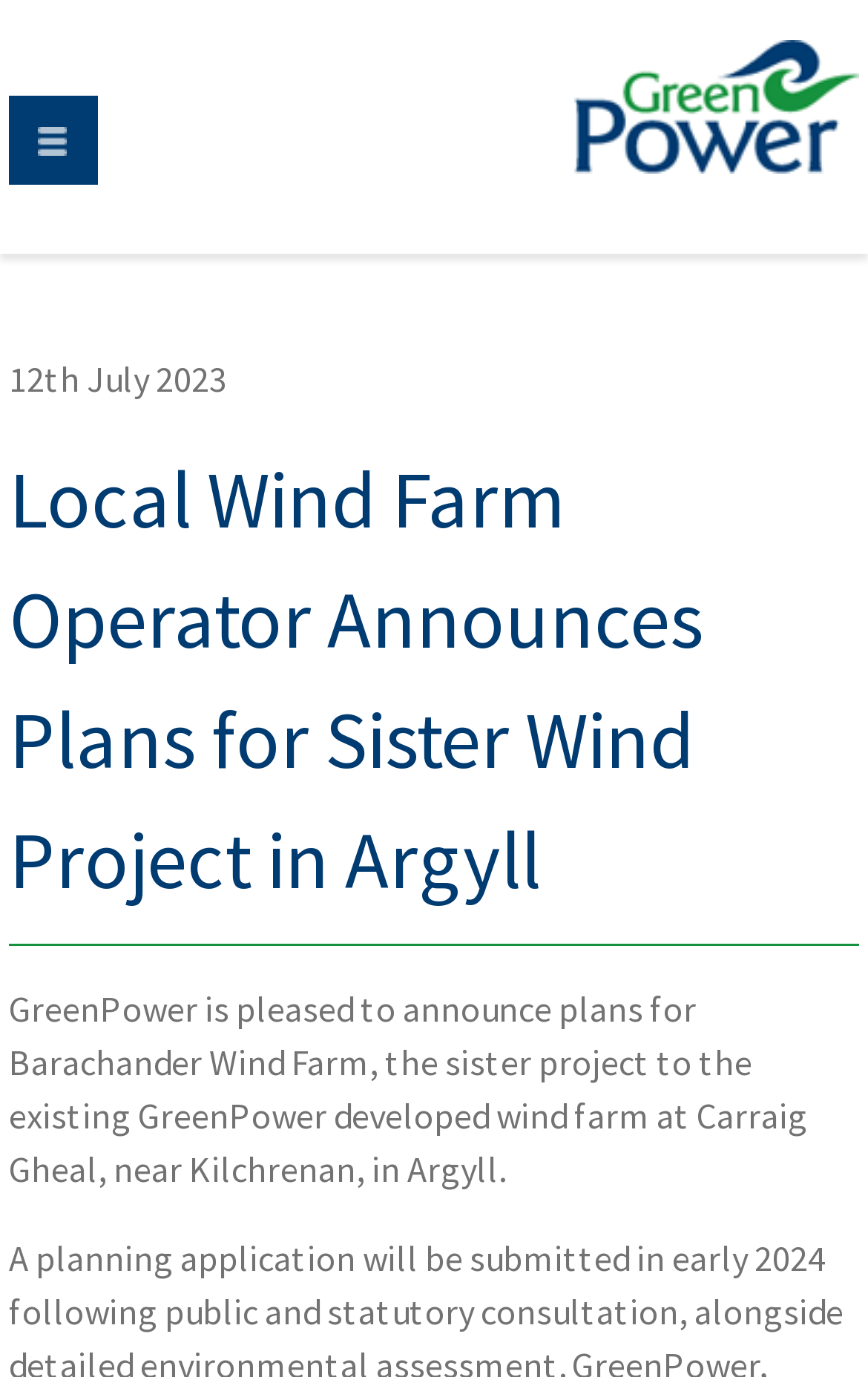What is the date of the announcement?
Please answer the question with as much detail as possible using the screenshot.

I found the date of the announcement by looking at the time element in the header section, which contains the static text '12th July 2023'.